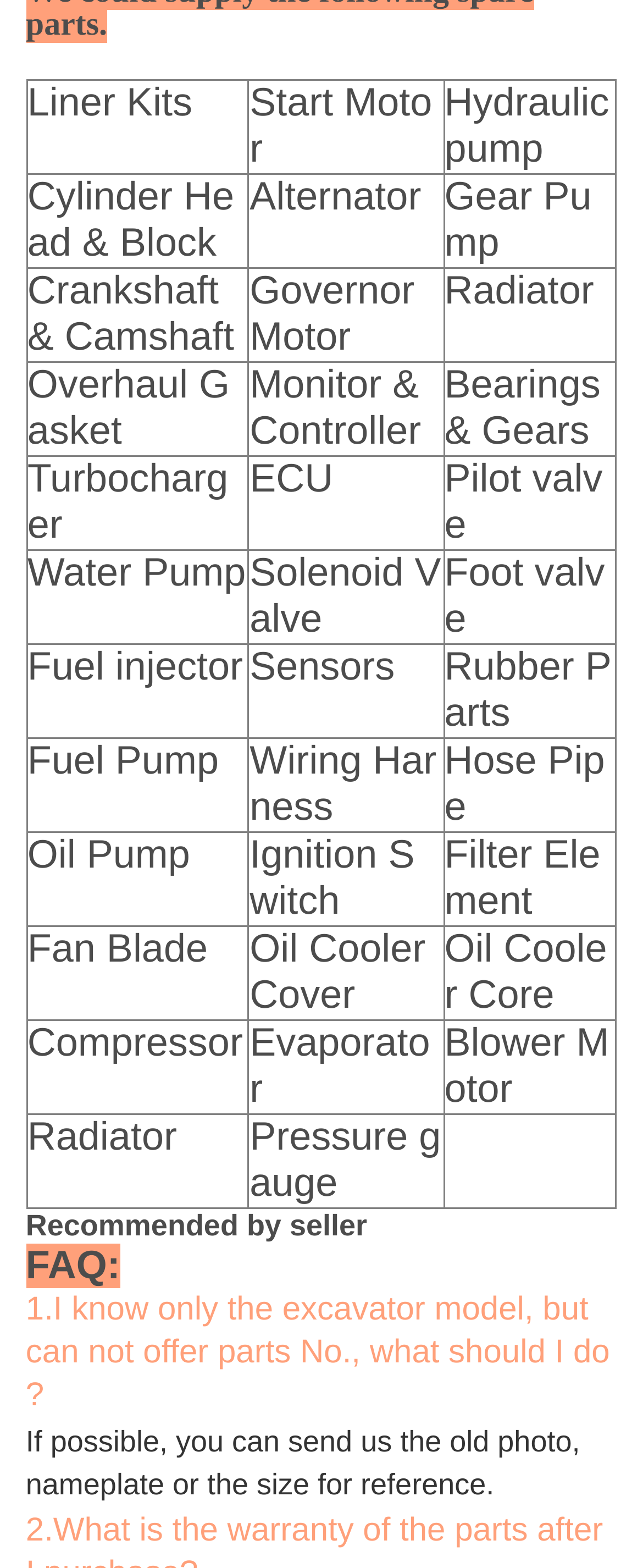Identify the coordinates of the bounding box for the element that must be clicked to accomplish the instruction: "View Cylinder Head & Block".

[0.043, 0.112, 0.364, 0.17]